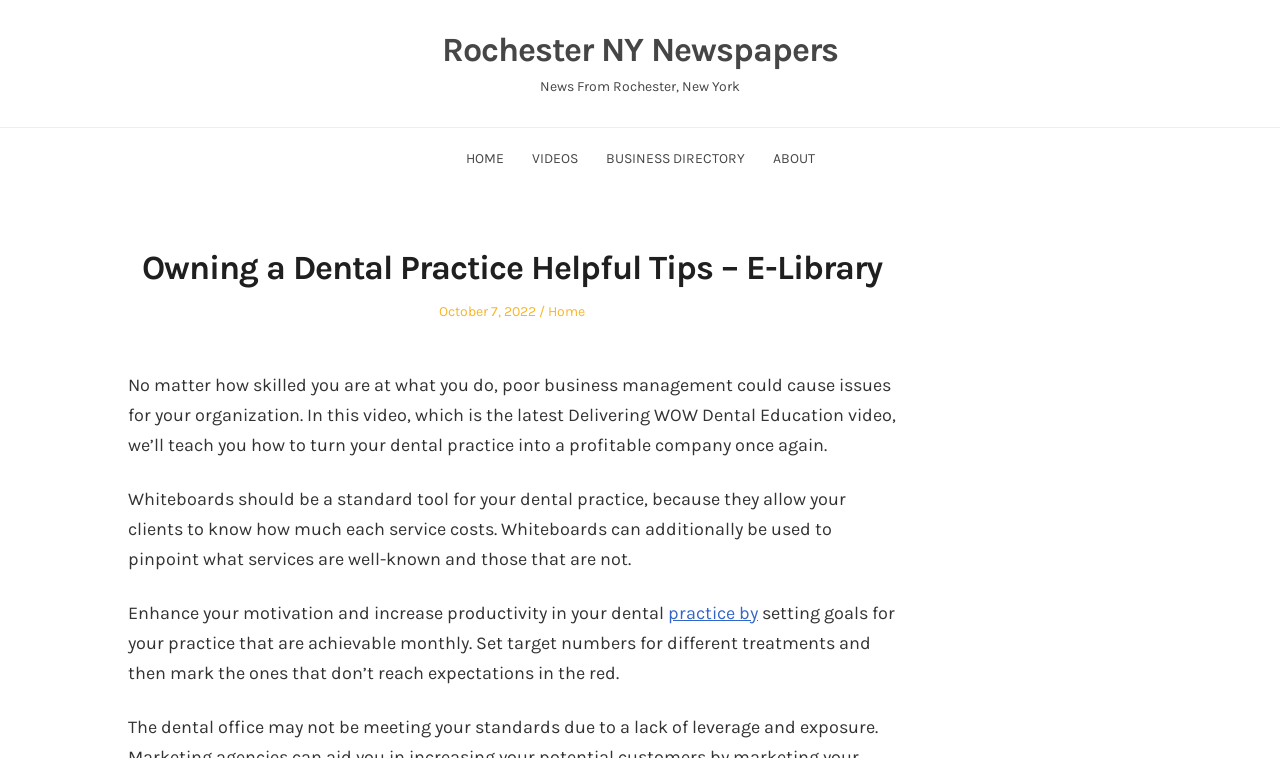What is the topic of the video?
Look at the image and respond with a one-word or short-phrase answer.

Dental practice management